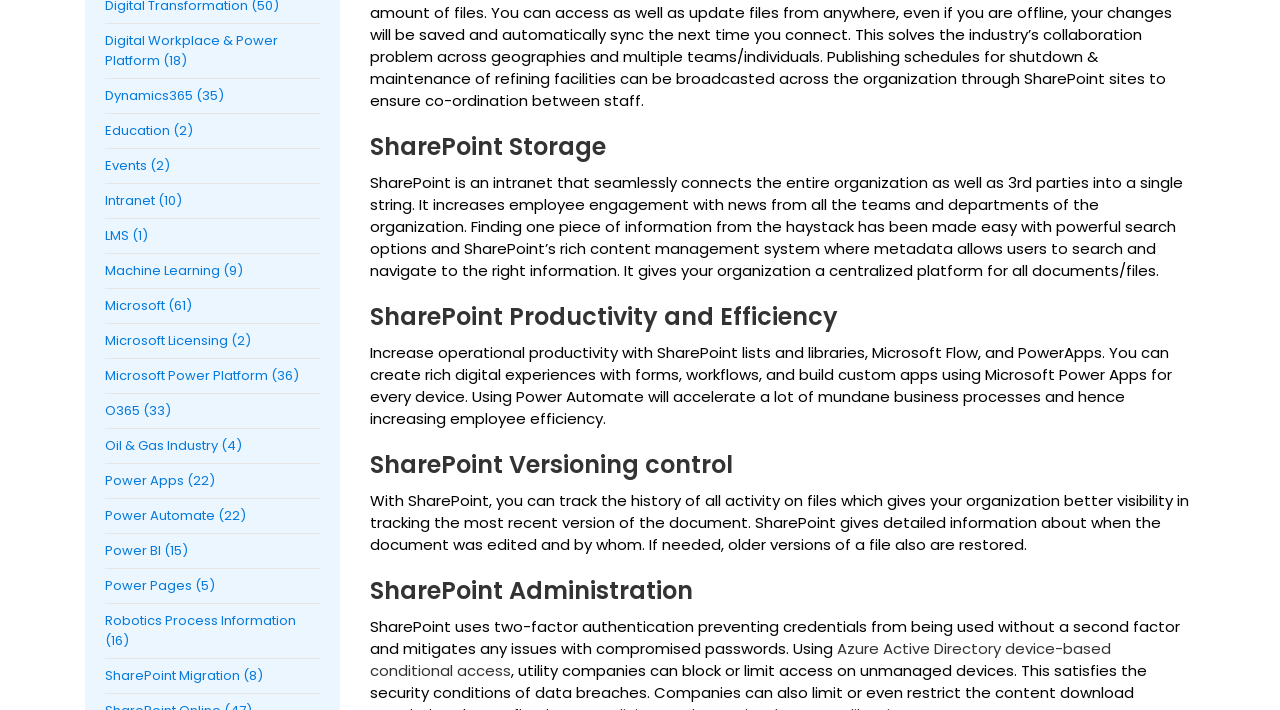Determine the bounding box coordinates for the clickable element required to fulfill the instruction: "Go to SharePoint Storage". Provide the coordinates as four float numbers between 0 and 1, i.e., [left, top, right, bottom].

[0.289, 0.185, 0.934, 0.228]